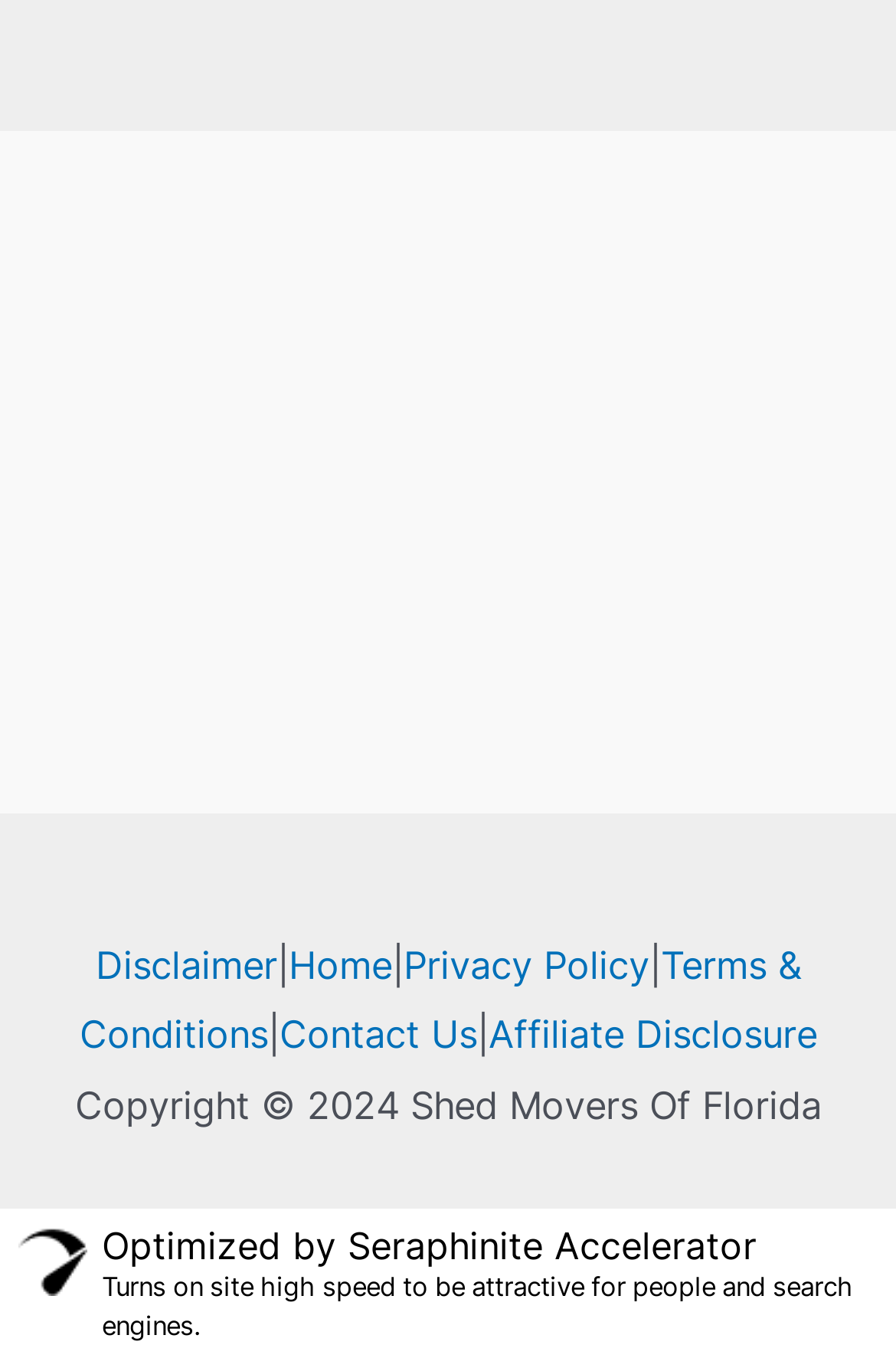Kindly respond to the following question with a single word or a brief phrase: 
What is the position of the 'Next Post' link?

Above the post categories